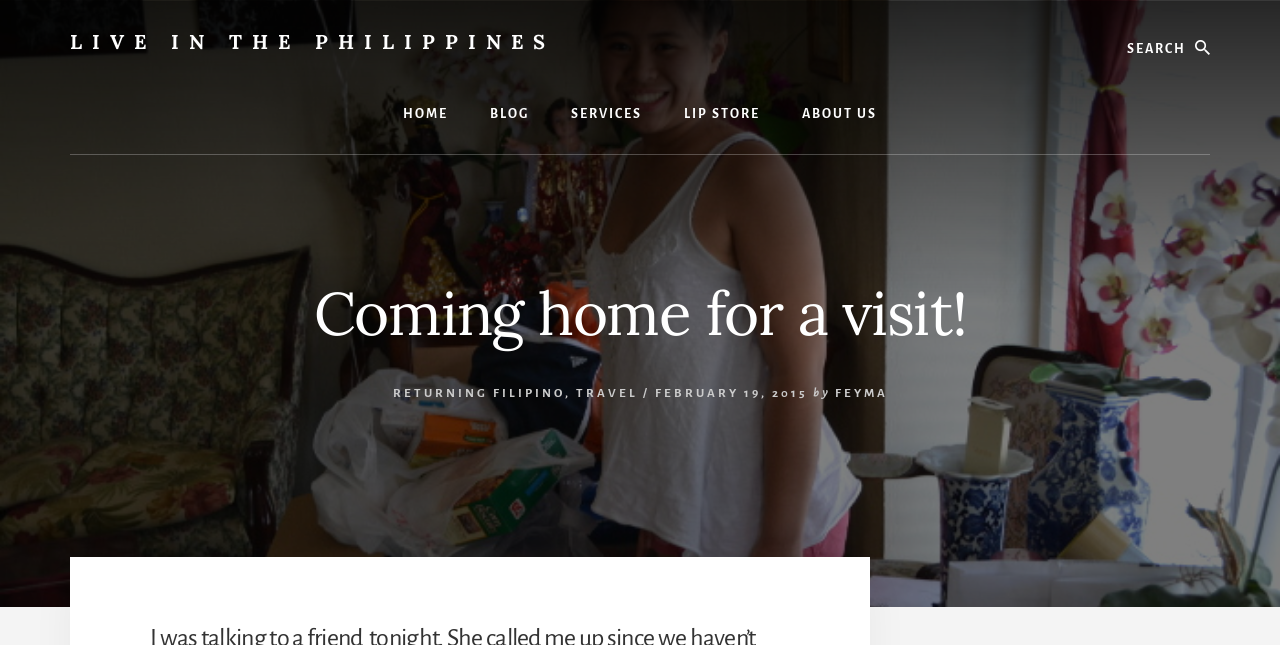What is the purpose of the search box?
Based on the image, answer the question in a detailed manner.

I inferred the purpose of the search box by looking at the static text 'Search' and the search box element, which suggests that users can input keywords to search for specific content within the website.